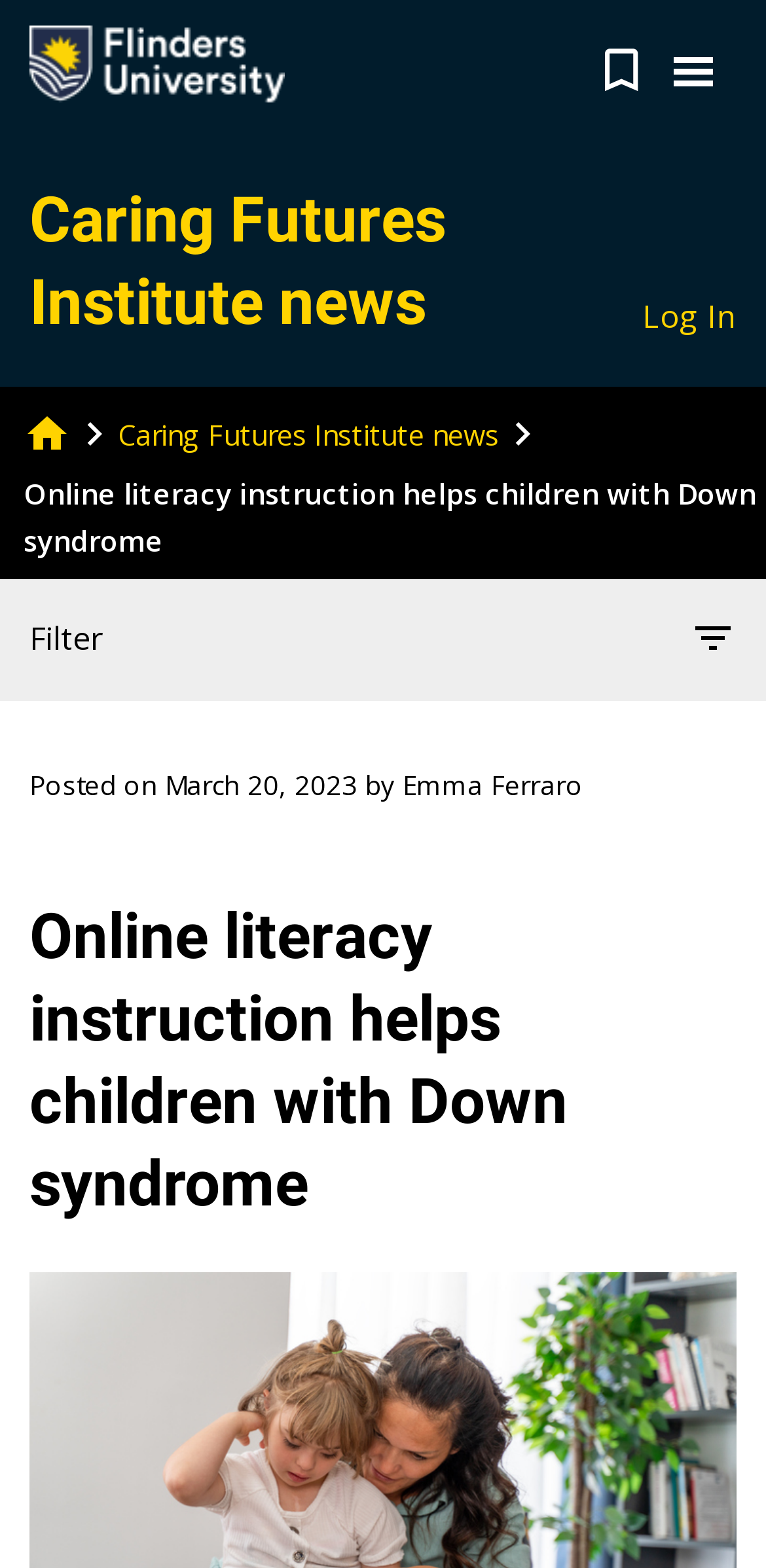Show the bounding box coordinates of the region that should be clicked to follow the instruction: "visit Faculty & Staff page."

None